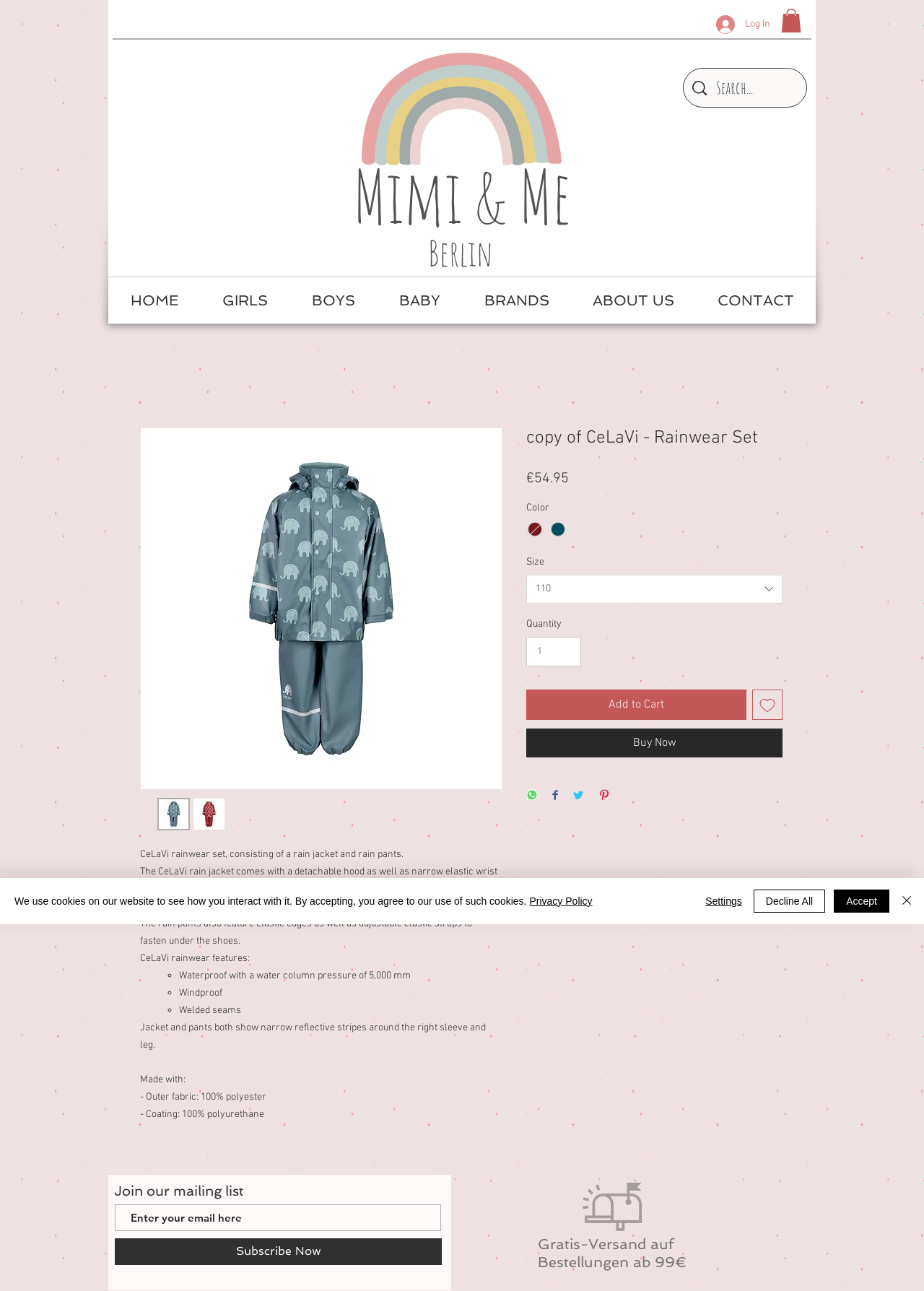Find the coordinates for the bounding box of the element with this description: "aria-label="Add to Wishlist"".

[0.814, 0.534, 0.847, 0.557]